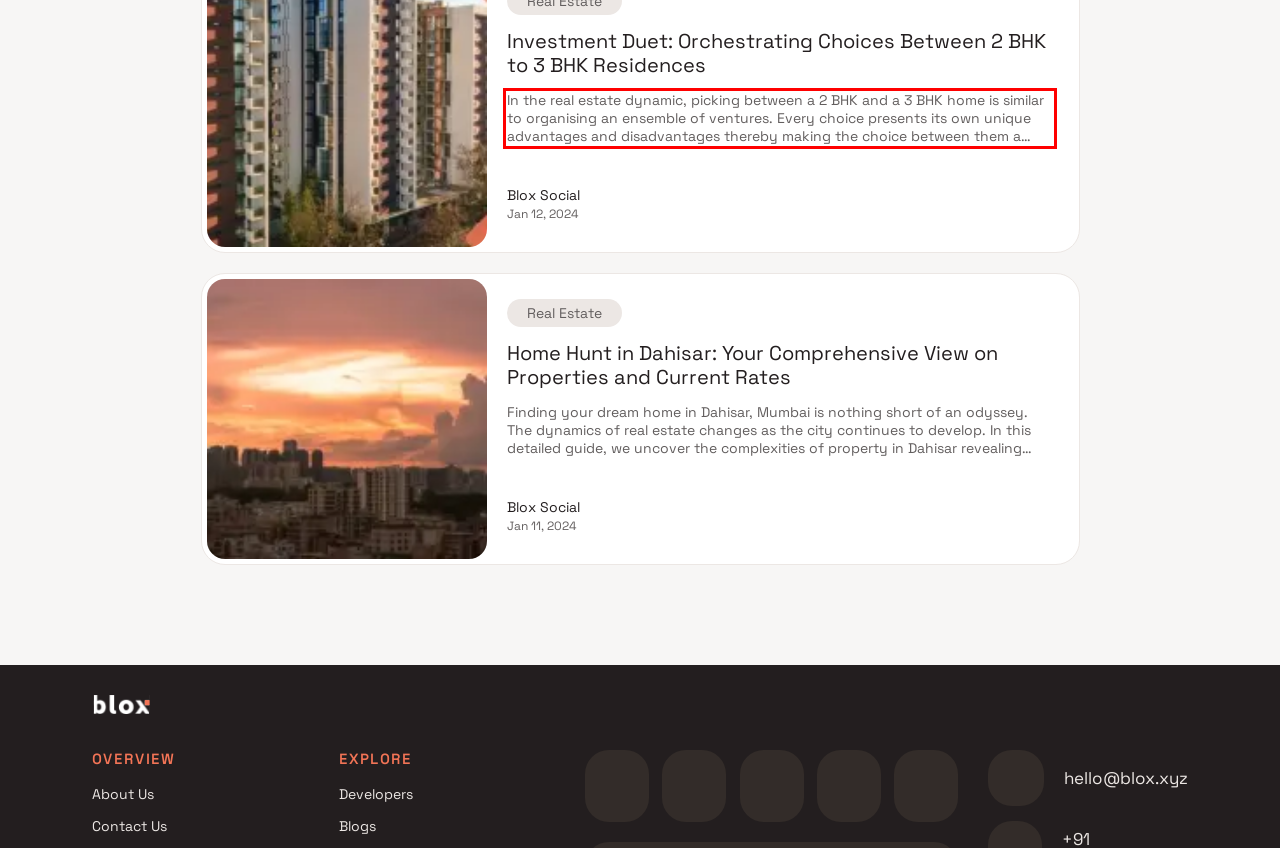You have a screenshot of a webpage with a red bounding box. Use OCR to generate the text contained within this red rectangle.

In the real estate dynamic, picking between a 2 BHK and a 3 BHK home is similar to organising an ensemble of ventures. Every choice presents its own unique advantages and disadvantages thereby making the choice between them a confusing task. To make your task easier, we have curated this detailed blog to help you choose between 2 BHK to 3 BHK as per your requirements. So, without further ado, let’s dive straight into the blog.